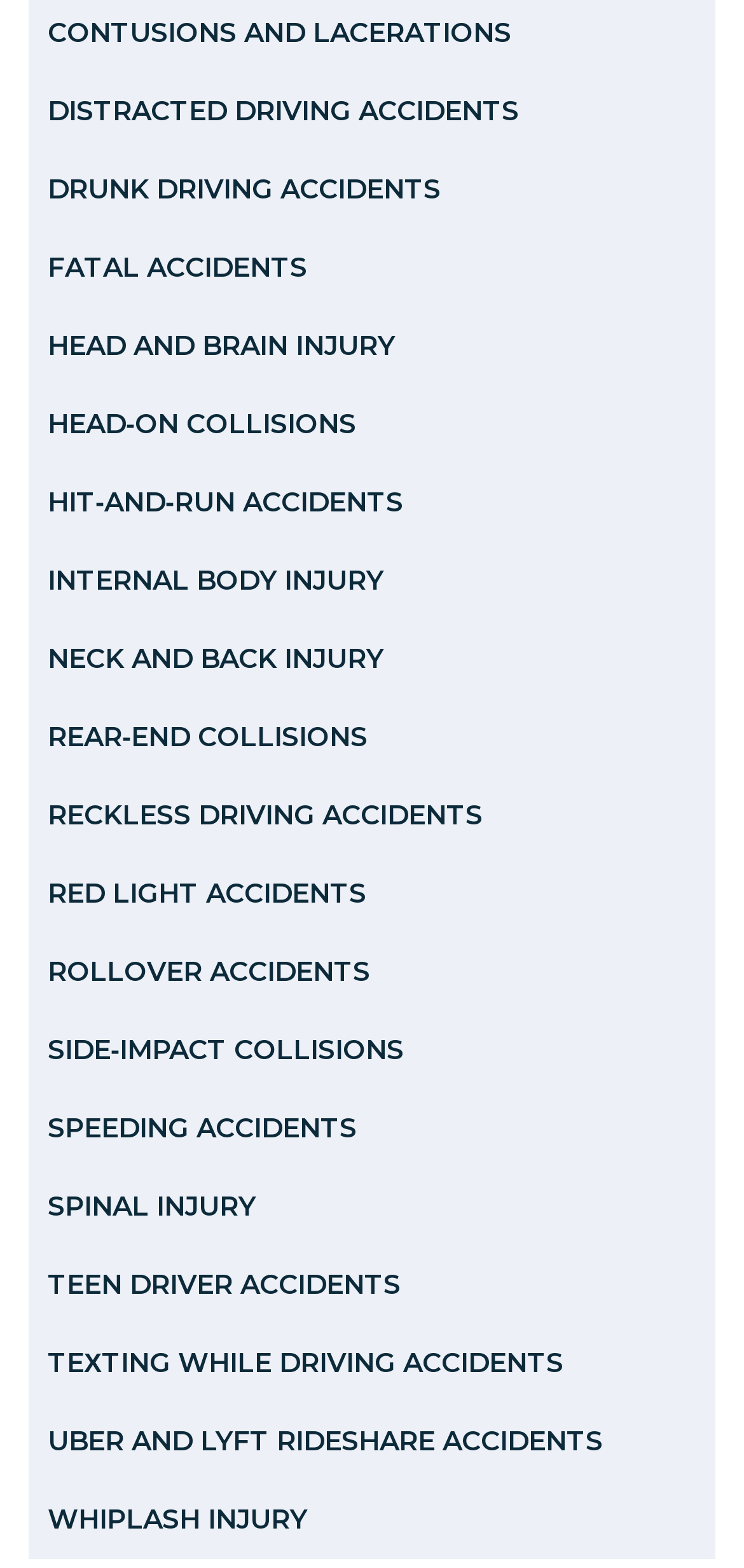Pinpoint the bounding box coordinates of the element that must be clicked to accomplish the following instruction: "Click on Twitter". The coordinates should be in the format of four float numbers between 0 and 1, i.e., [left, top, right, bottom].

None